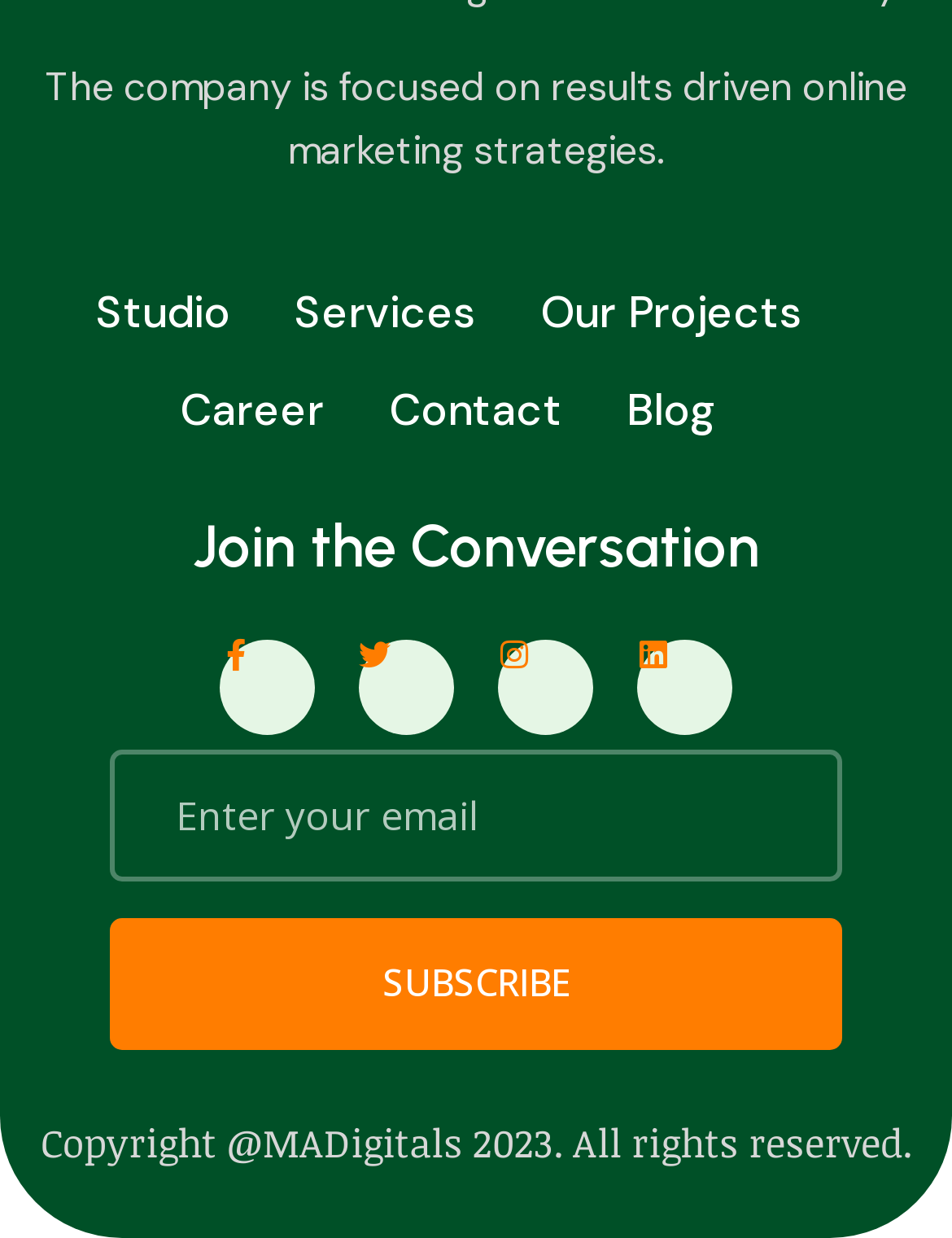Please find and report the bounding box coordinates of the element to click in order to perform the following action: "Subscribe to the newsletter". The coordinates should be expressed as four float numbers between 0 and 1, in the format [left, top, right, bottom].

[0.115, 0.741, 0.885, 0.847]